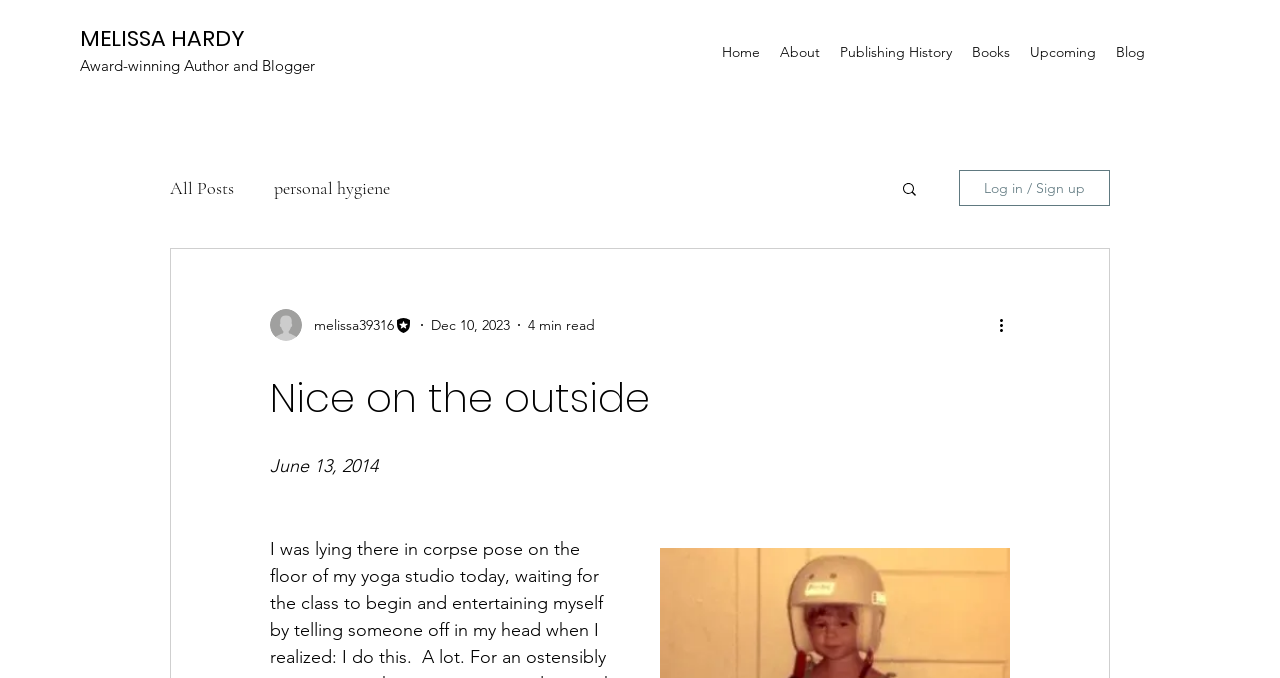Identify the bounding box coordinates of the area you need to click to perform the following instruction: "View all blog posts".

[0.133, 0.261, 0.183, 0.294]